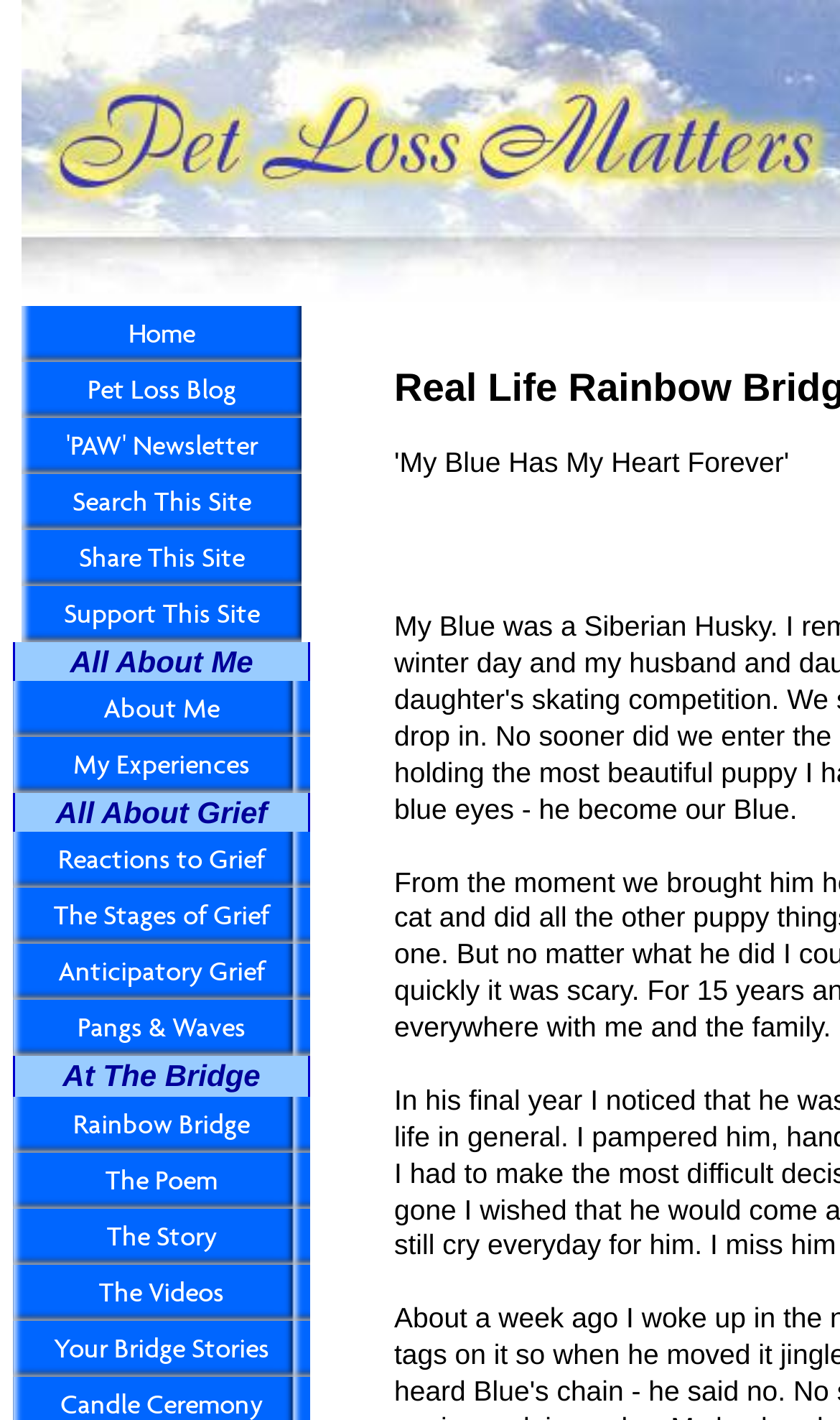What is the last link in the 'At The Bridge' category?
Please provide a single word or phrase as your answer based on the image.

Your Bridge Stories